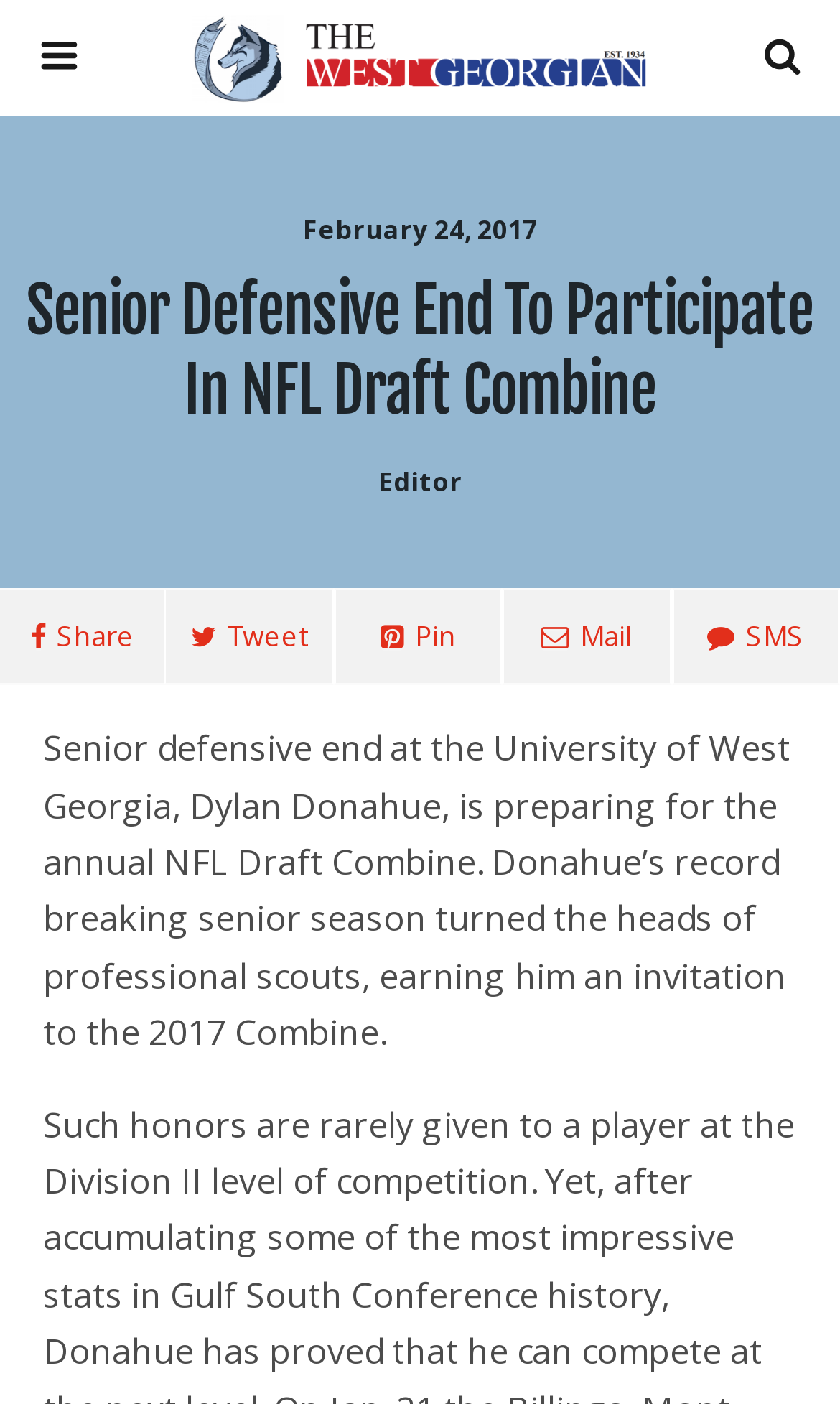Provide the bounding box coordinates in the format (top-left x, top-left y, bottom-right x, bottom-right y). All values are floating point numbers between 0 and 1. Determine the bounding box coordinate of the UI element described as: name="submit" value="Search"

[0.764, 0.091, 0.949, 0.132]